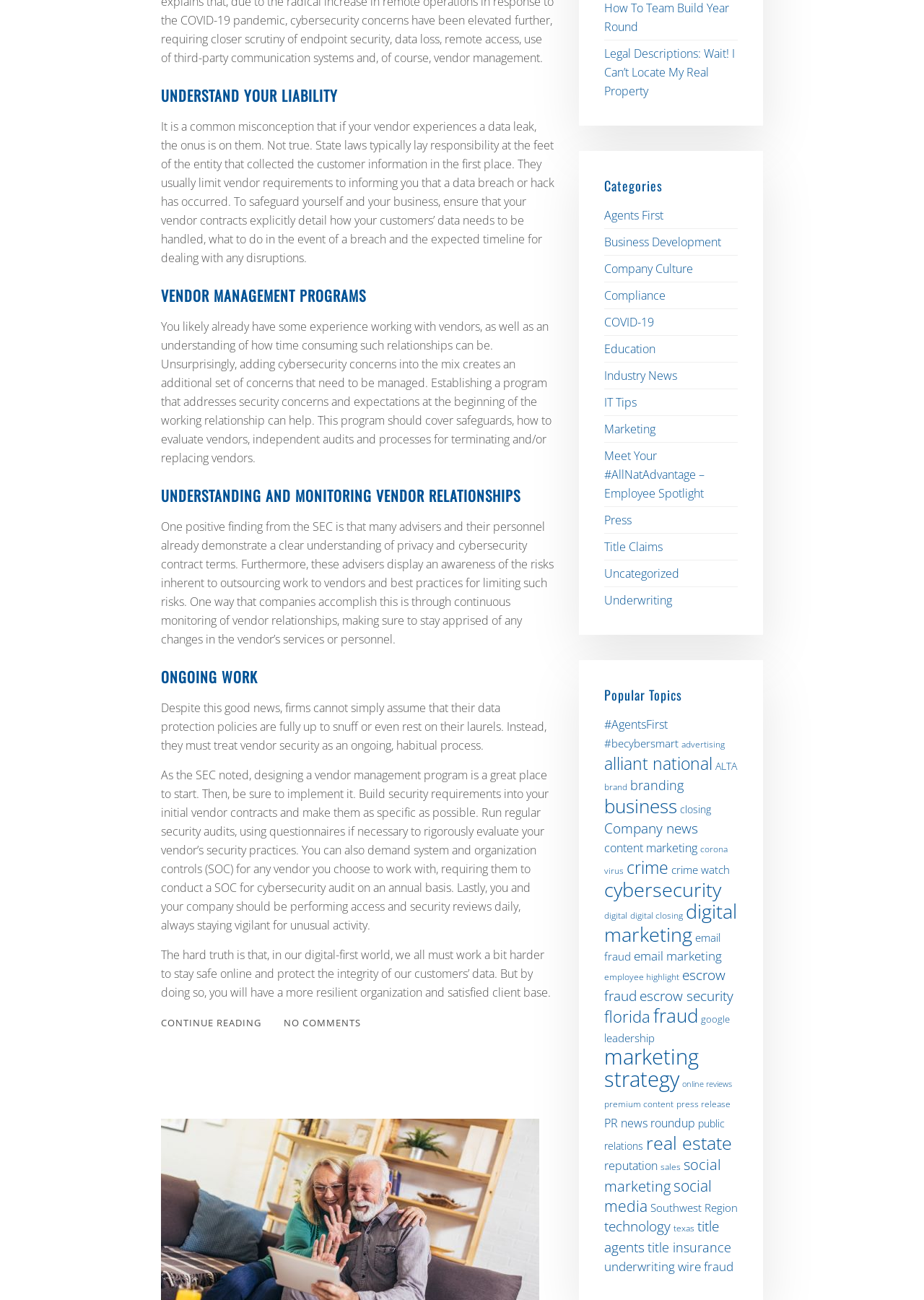What is the purpose of a vendor management program?
By examining the image, provide a one-word or phrase answer.

To address security concerns